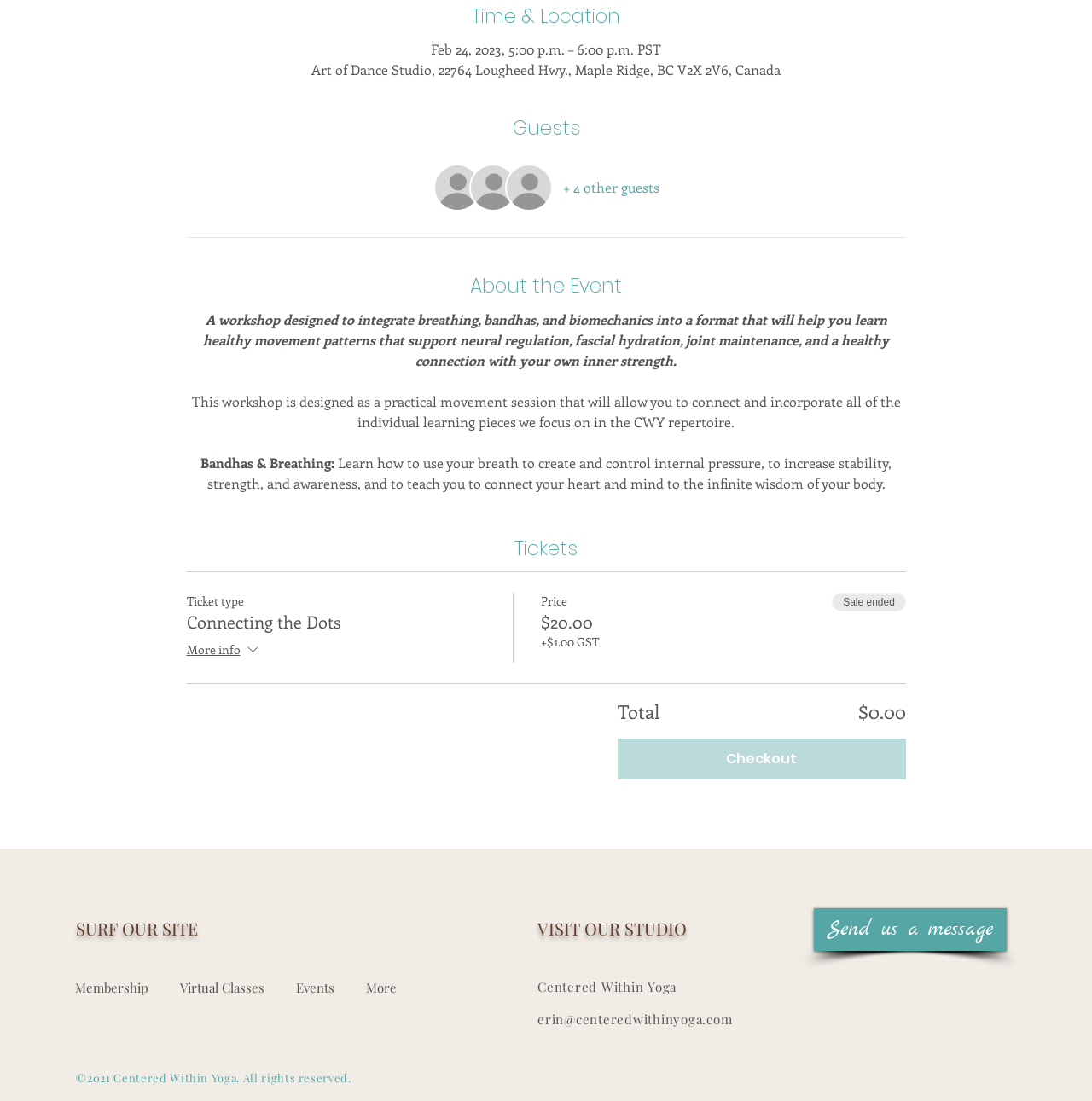How many other guests are attending the event?
Answer the question in as much detail as possible.

I found the answer by looking at the 'Guests' section, which contains a link with the text '+ 4 other guests'.